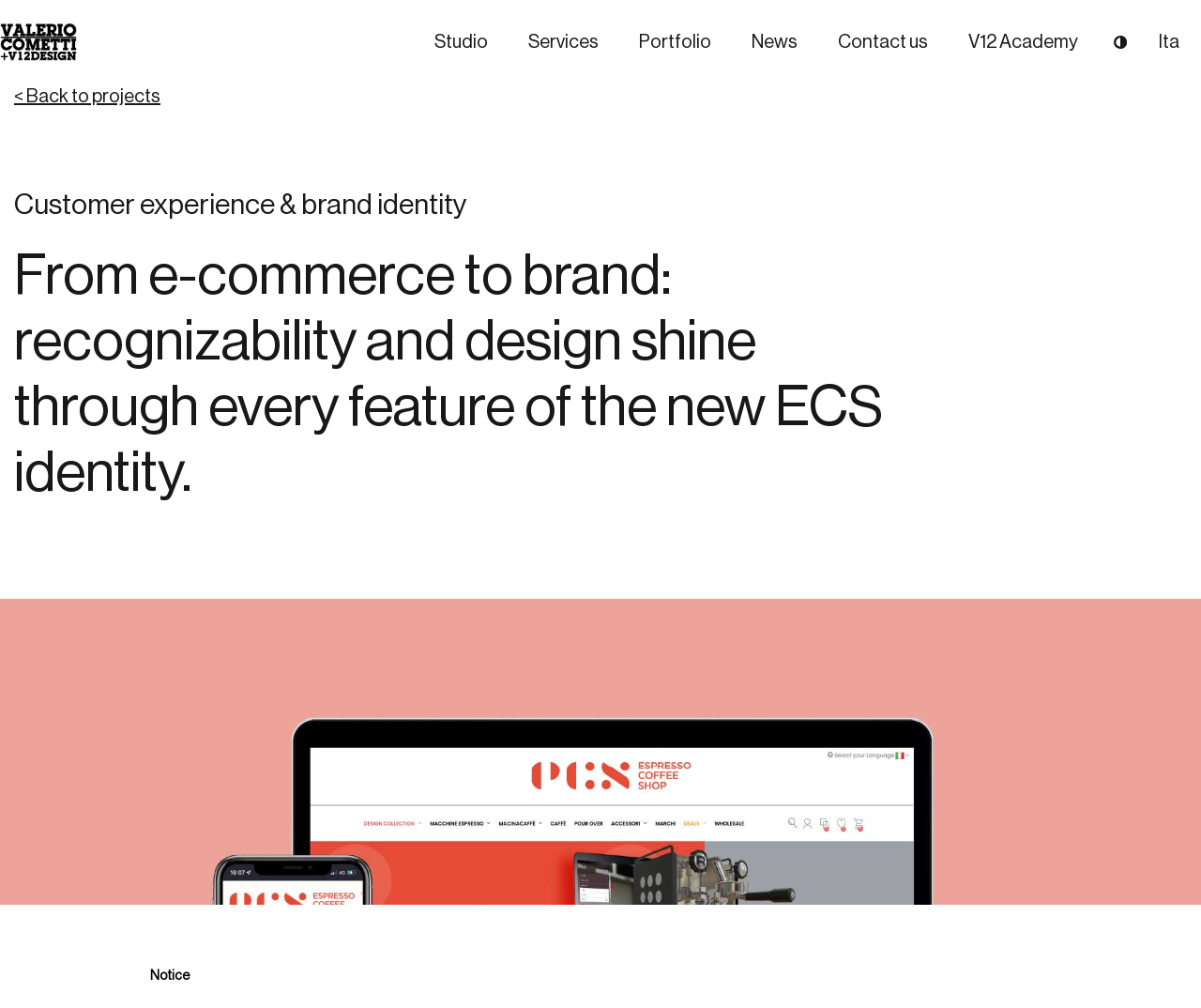Answer this question using a single word or a brief phrase:
What is the language of the webpage?

Italian